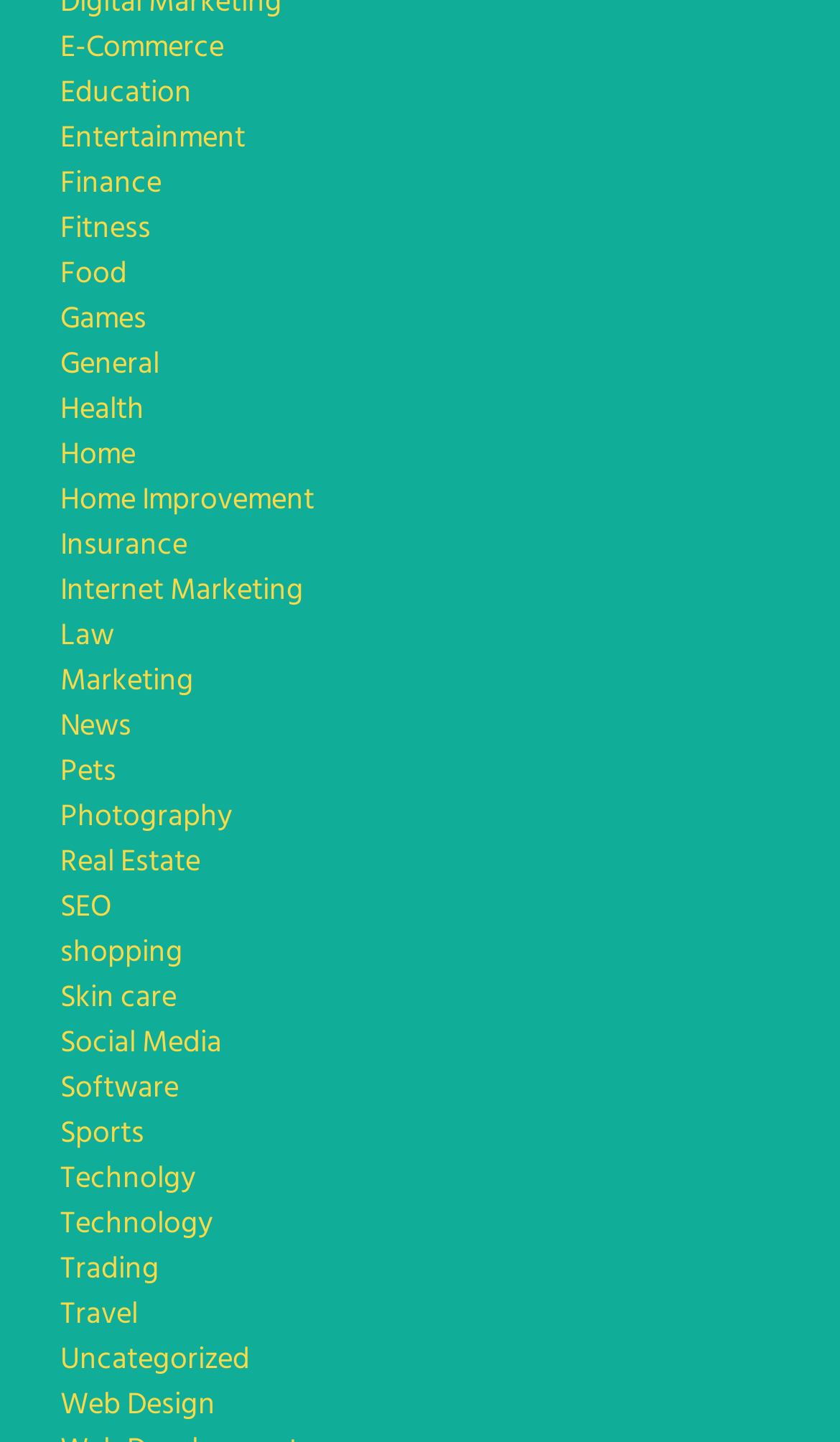What is the category located at the top-left corner of the webpage?
Please answer the question with a detailed response using the information from the screenshot.

By examining the bounding box coordinates of each link, I found that the link 'E-Commerce' has the smallest y1 value, which indicates that it is located at the top-left corner of the webpage.